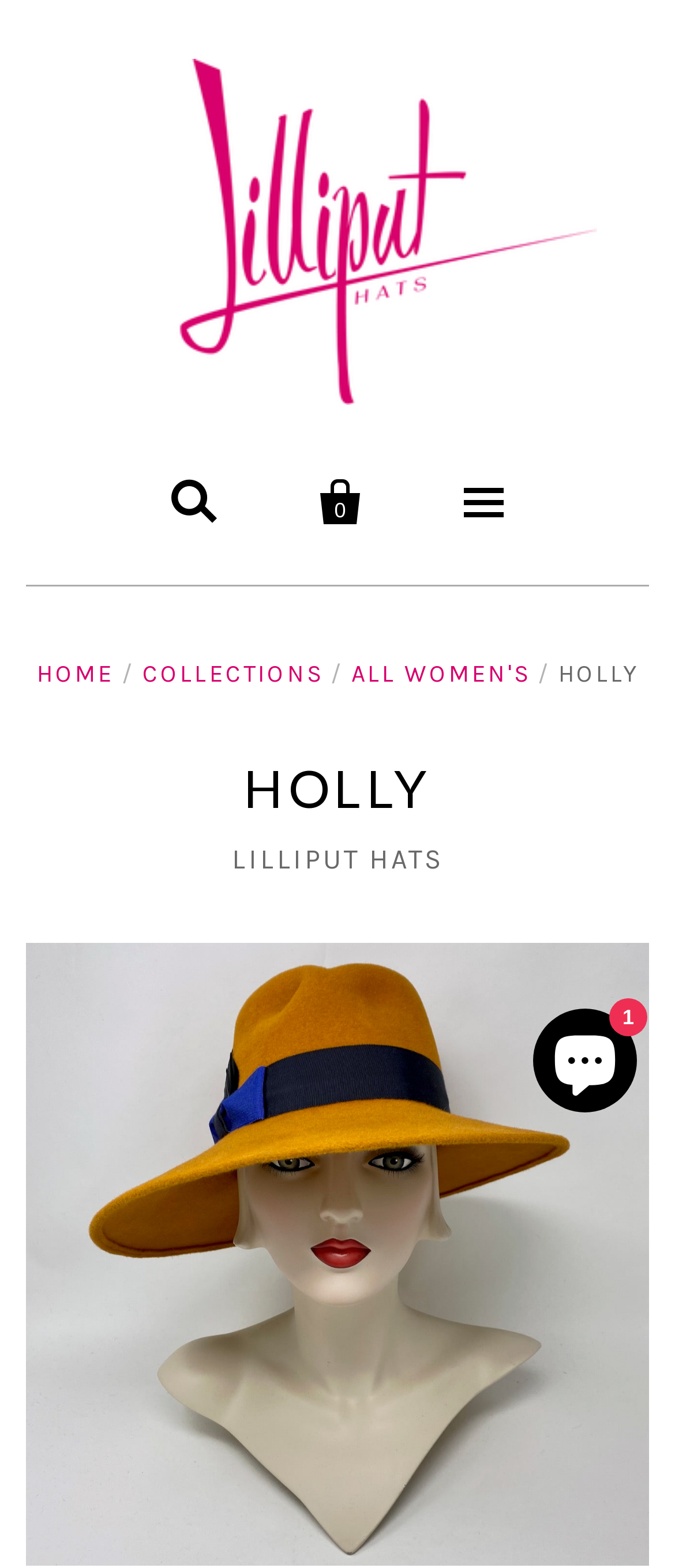Respond with a single word or phrase to the following question:
Is there a chat support available on this website?

Yes